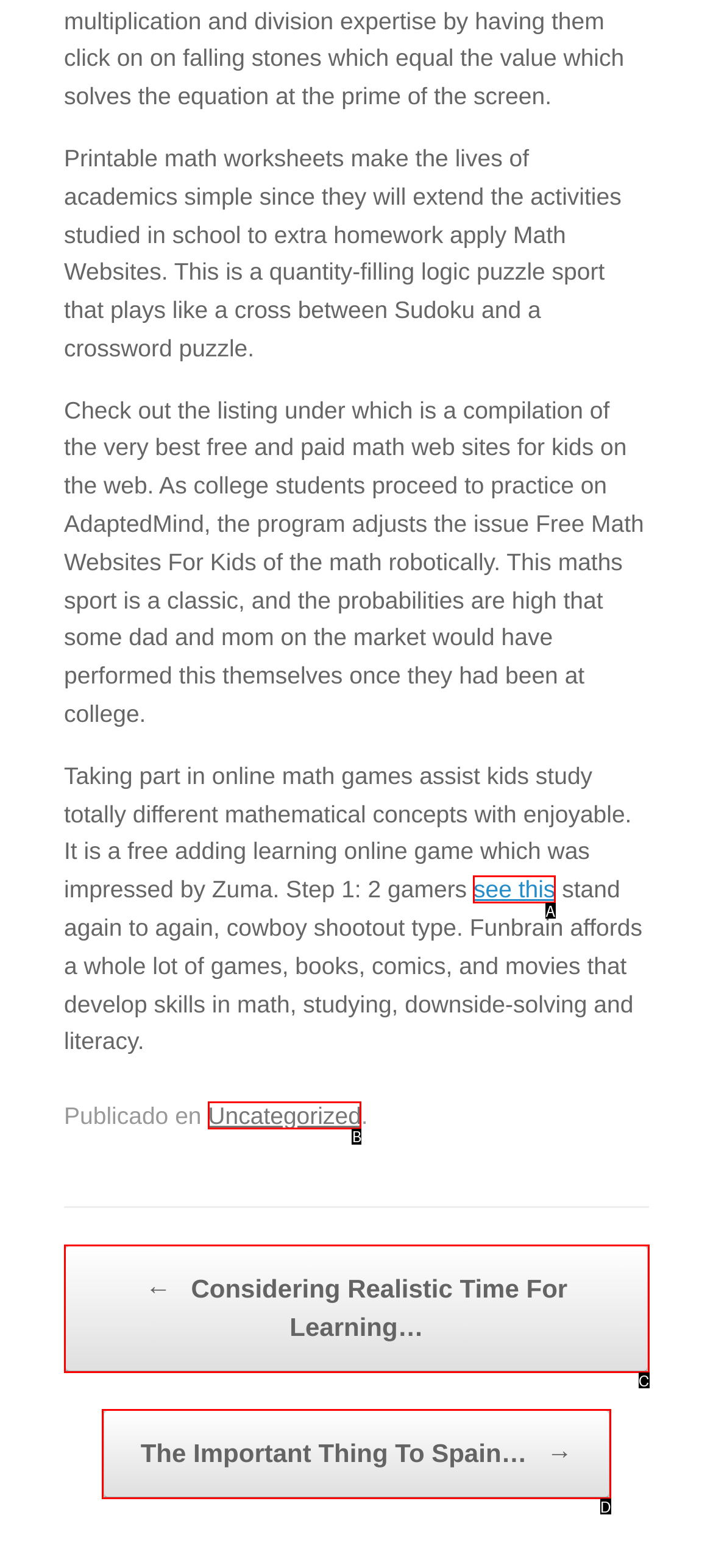Which UI element corresponds to this description: see this
Reply with the letter of the correct option.

A